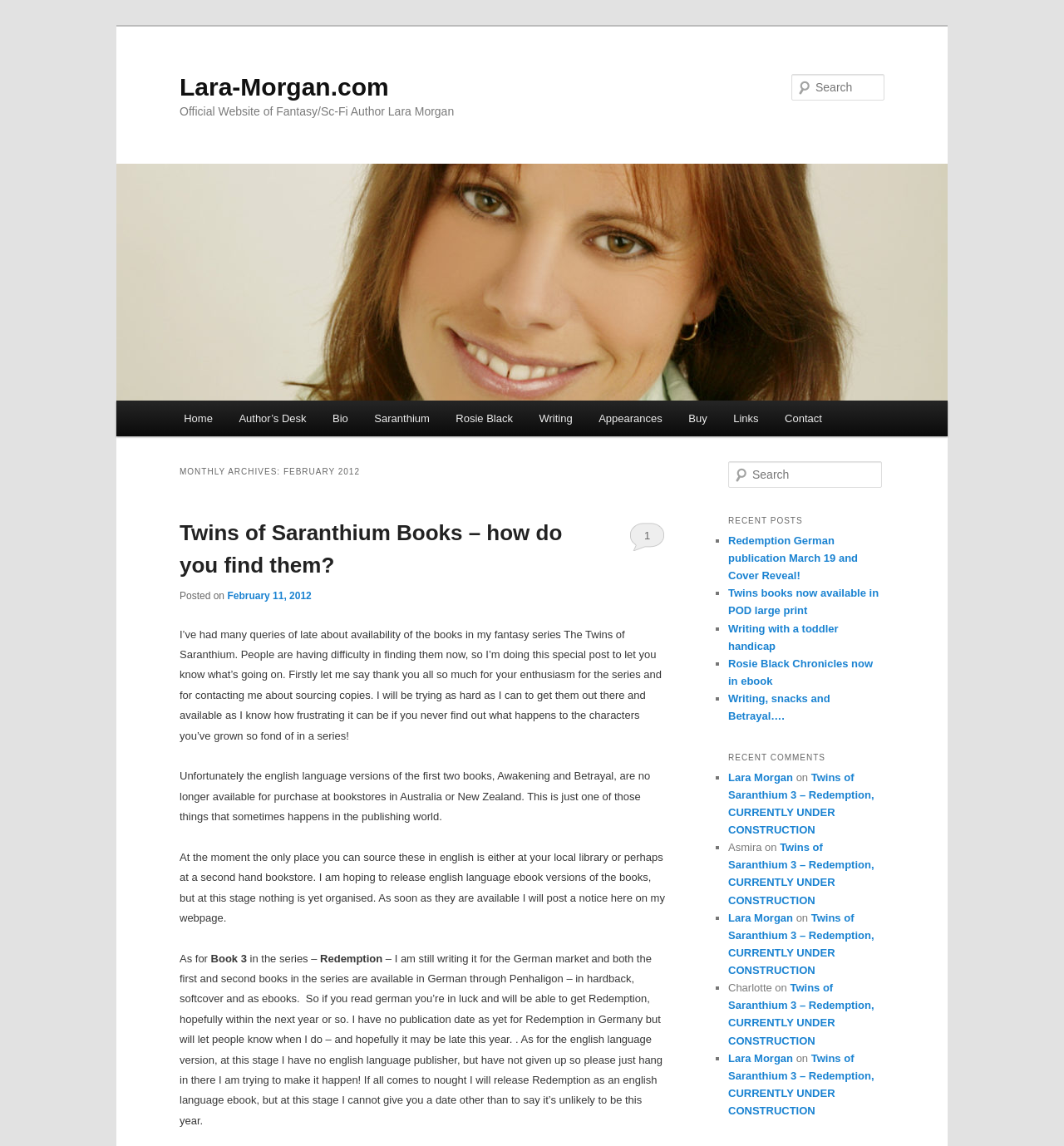Provide the bounding box coordinates for the area that should be clicked to complete the instruction: "Visit the website of the theme creator Ozy Wu-Li".

None